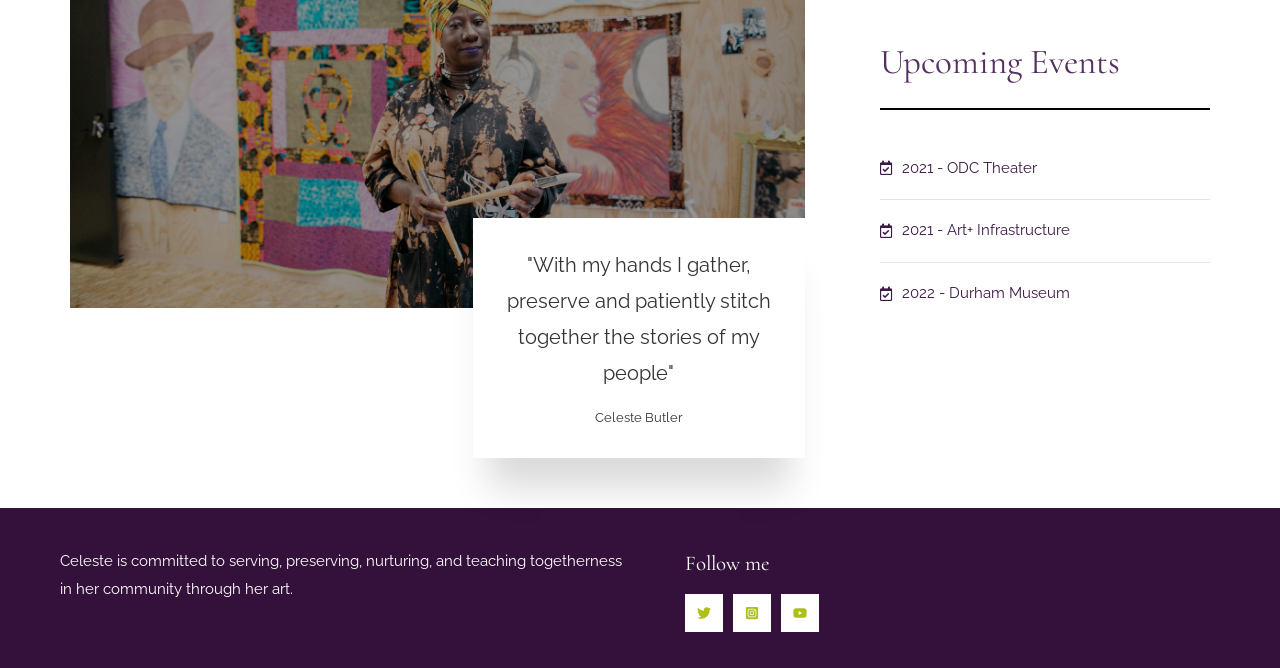What is the topic of the upcoming events?
Please respond to the question with as much detail as possible.

The links under the 'Upcoming Events' heading have texts 'ODC Theater', 'Art+ Infrastructure', and 'Durham Museum', suggesting that the upcoming events are related to art and museum.